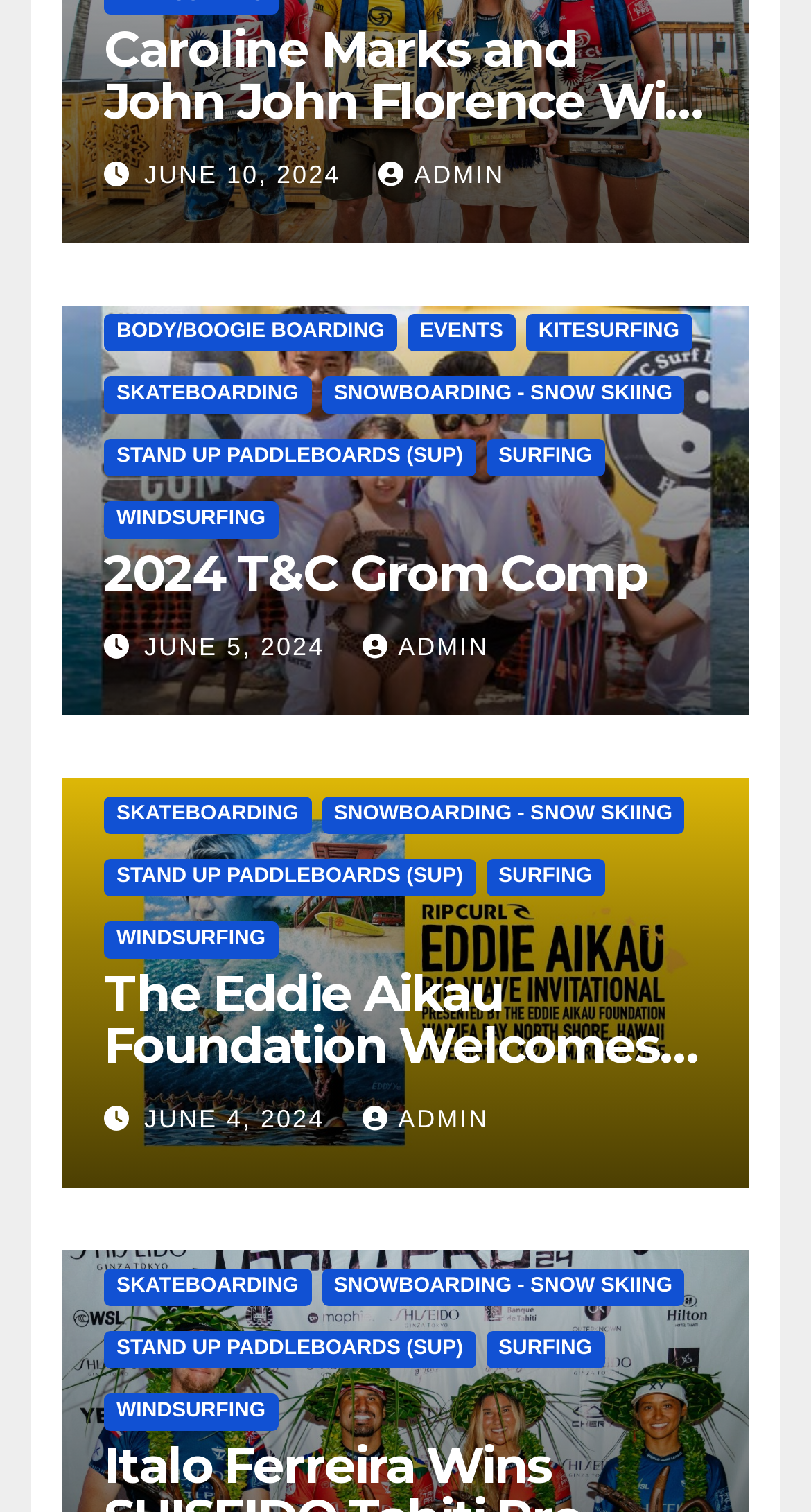Determine the bounding box coordinates for the HTML element mentioned in the following description: "Skateboarding". The coordinates should be a list of four floats ranging from 0 to 1, represented as [left, top, right, bottom].

[0.128, 0.839, 0.384, 0.864]